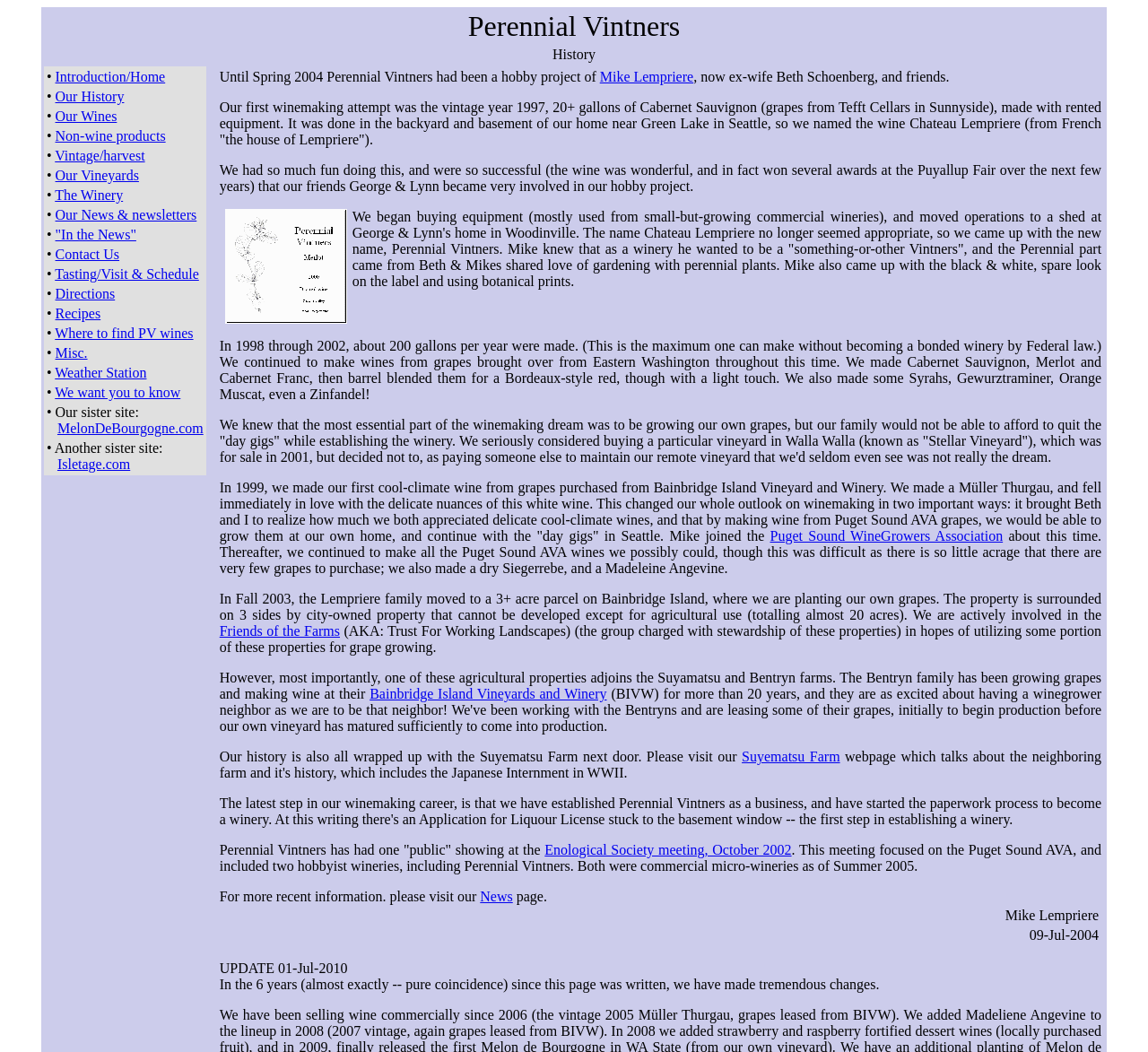Please locate the bounding box coordinates of the element's region that needs to be clicked to follow the instruction: "Click Weather Station". The bounding box coordinates should be provided as four float numbers between 0 and 1, i.e., [left, top, right, bottom].

[0.048, 0.347, 0.128, 0.361]